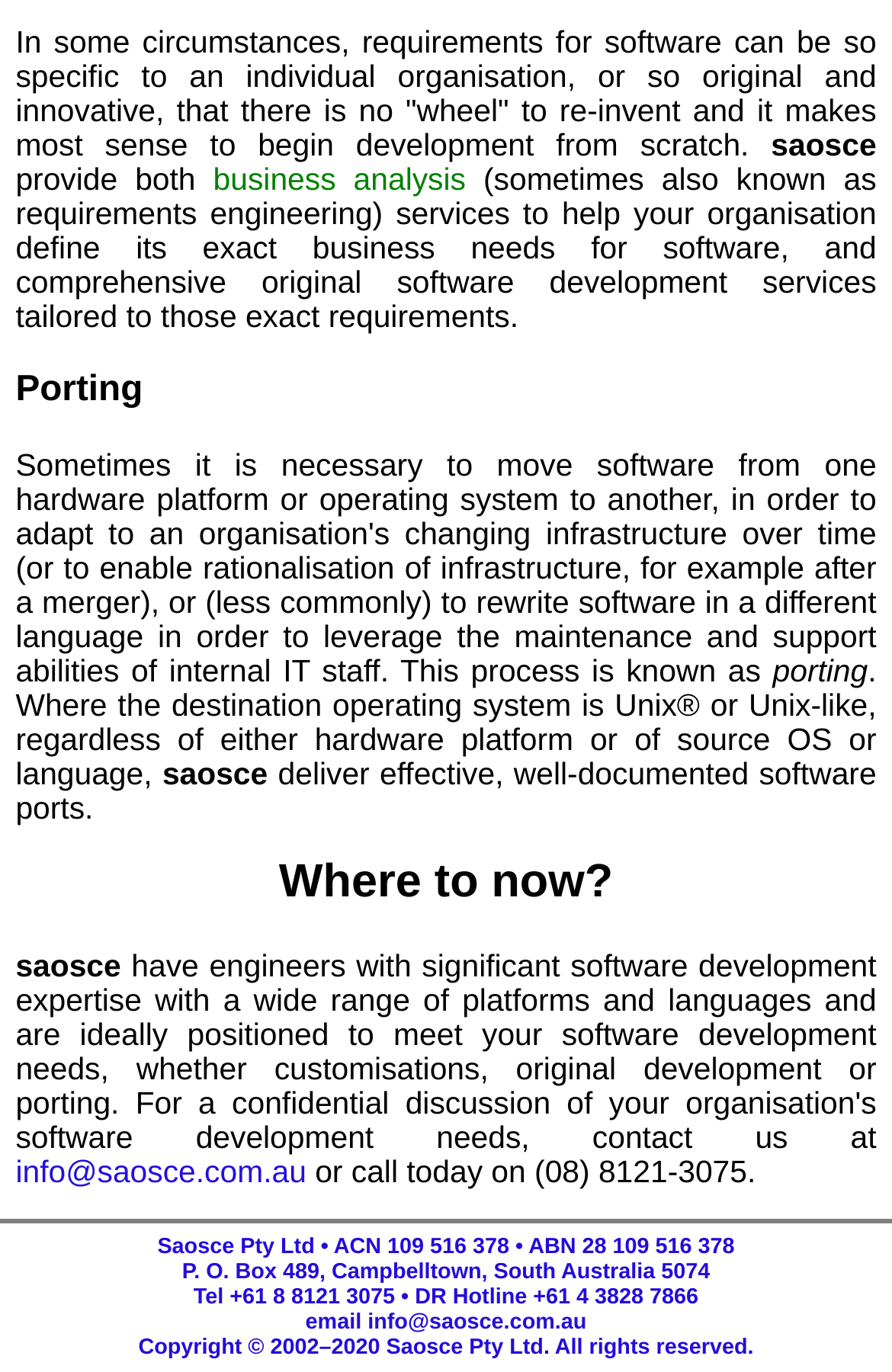For the element described, predict the bounding box coordinates as (top-left x, top-left y, bottom-right x, bottom-right y). All values should be between 0 and 1. Element description: info@saosce.com.au

[0.412, 0.955, 0.658, 0.973]